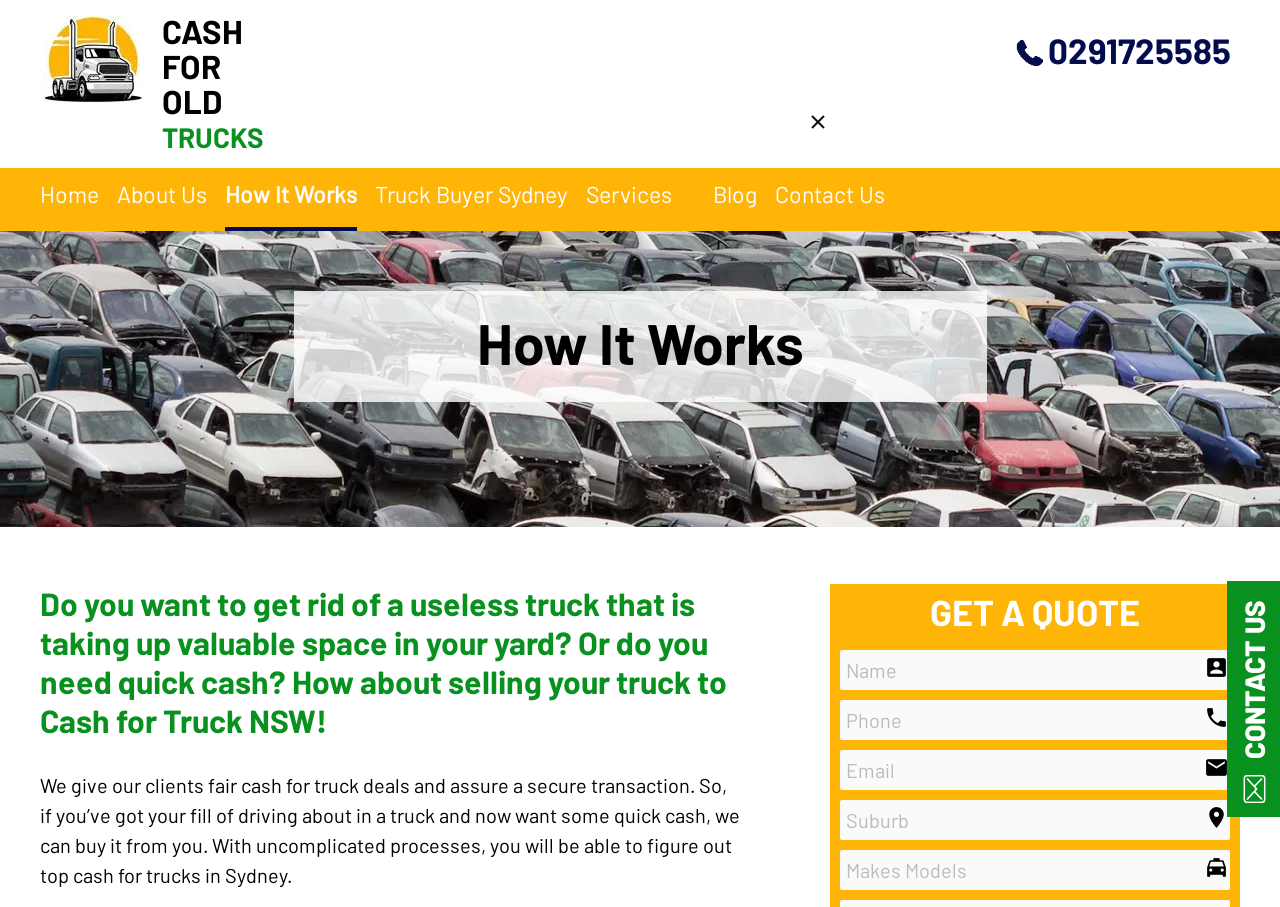Extract the bounding box of the UI element described as: "CASH FOR OLD TRUCKS".

[0.031, 0.011, 0.227, 0.168]